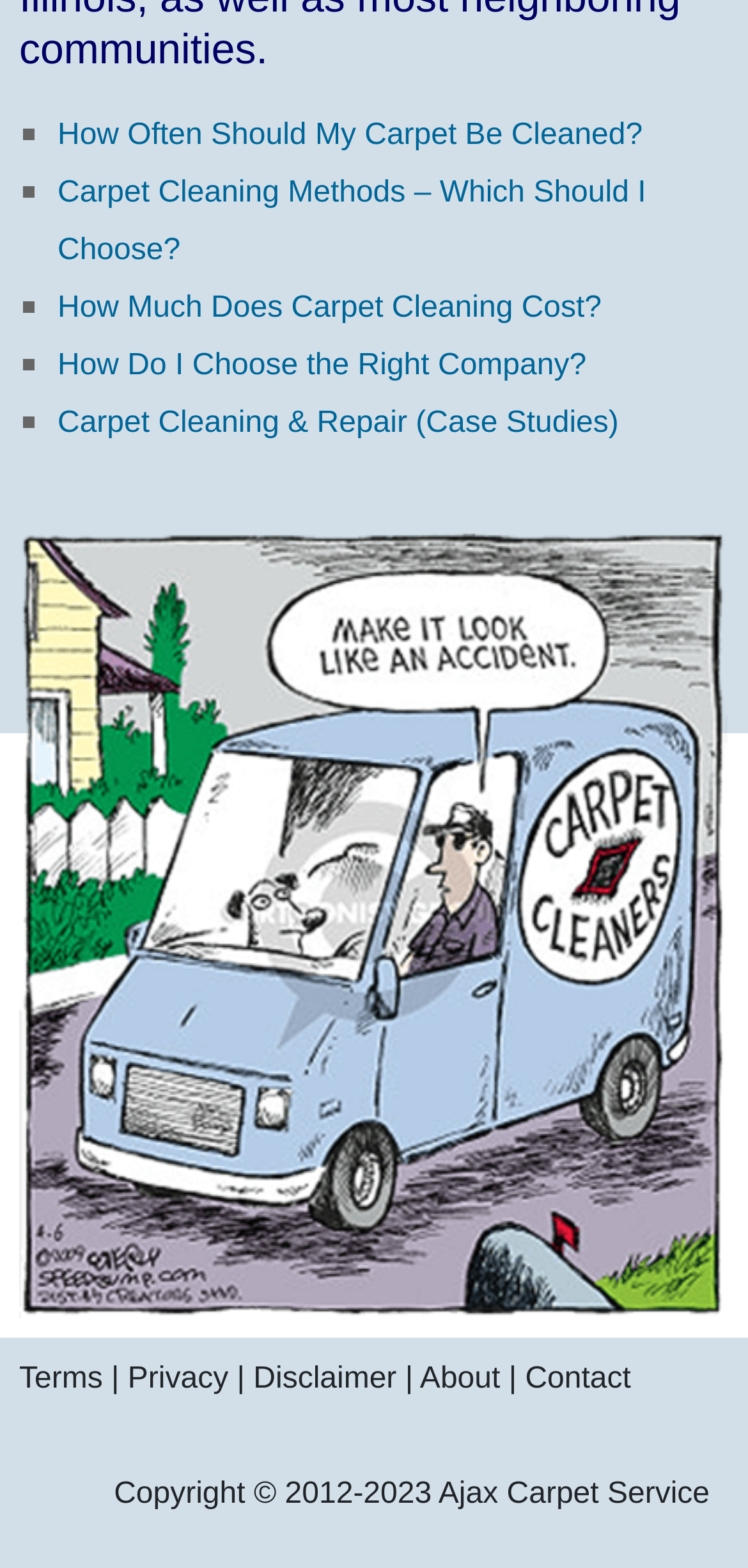Identify the bounding box coordinates of the clickable region to carry out the given instruction: "Read 'Terms'".

[0.026, 0.869, 0.137, 0.89]